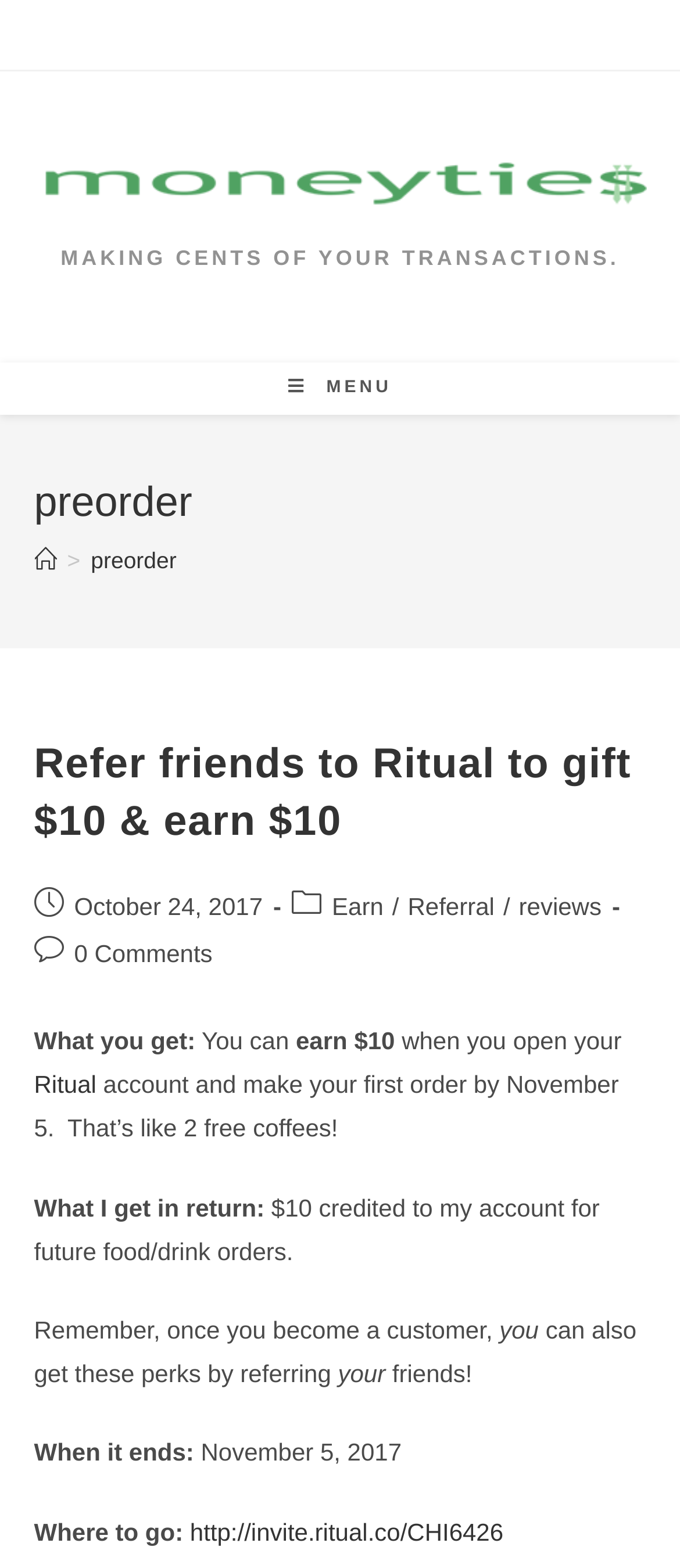Please locate the clickable area by providing the bounding box coordinates to follow this instruction: "Open the 'Mobile Menu'".

[0.424, 0.232, 0.576, 0.265]